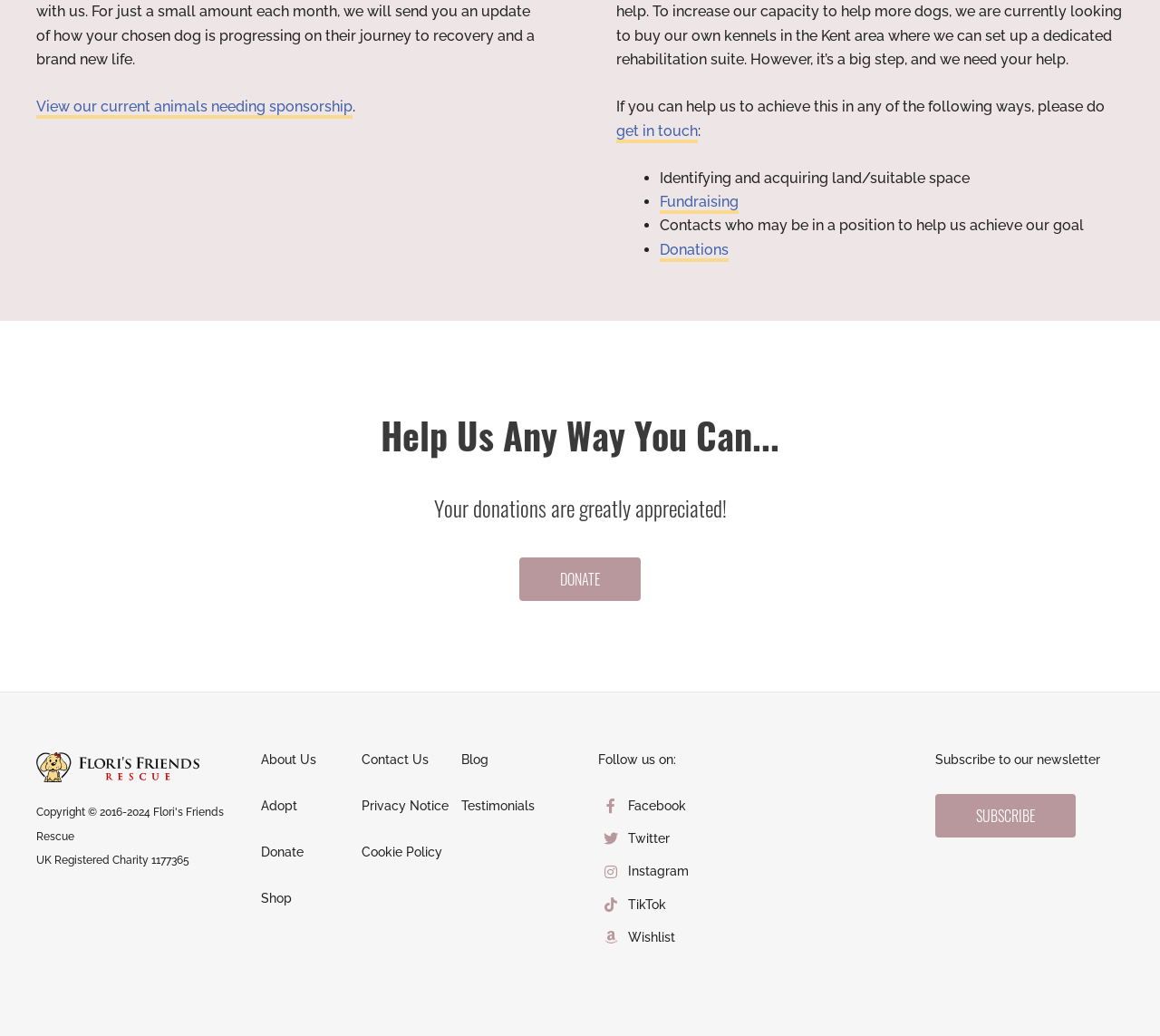Please respond in a single word or phrase: 
What is the name of the charity?

Flori's Friend